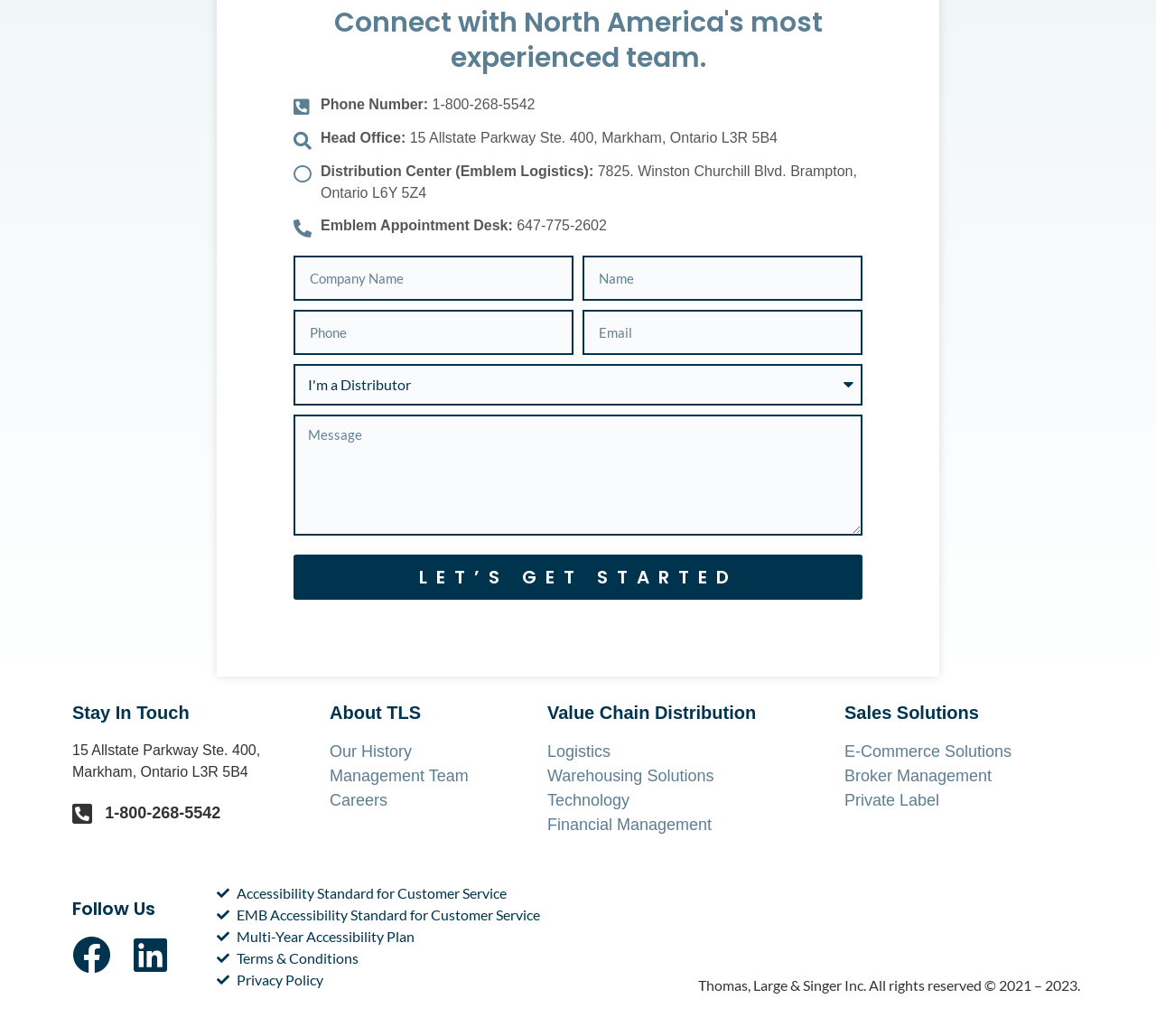Please identify the bounding box coordinates for the region that you need to click to follow this instruction: "Follow on Facebook".

[0.062, 0.903, 0.095, 0.94]